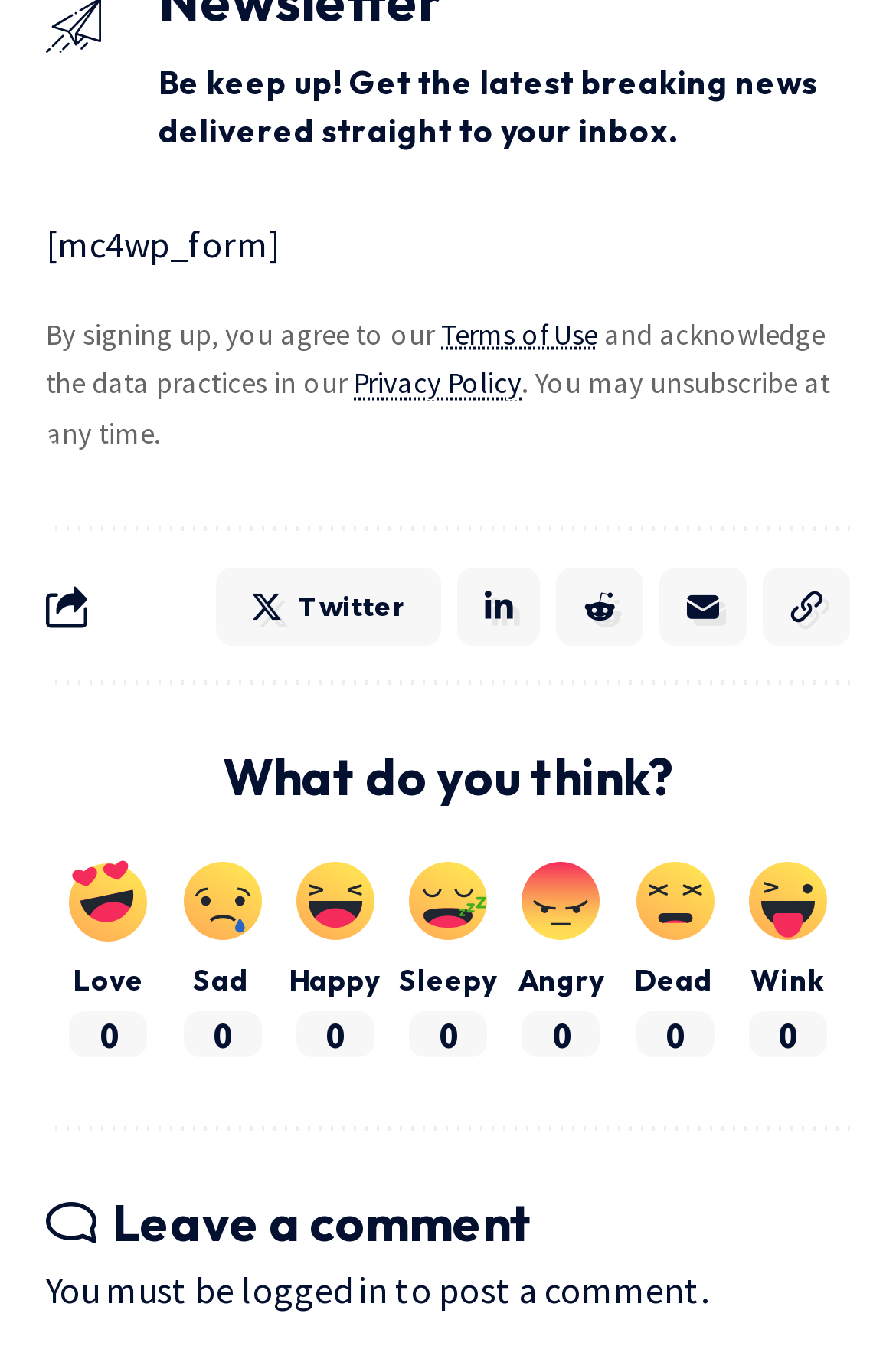What are the emotions expressed in the reactions?
Please answer the question with as much detail as possible using the screenshot.

The reactions section contains a list of emotions, including Love, Sad, Happy, Sleepy, Angry, Dead, and Wink, which are likely used to express user sentiment or opinions about a particular topic or article.